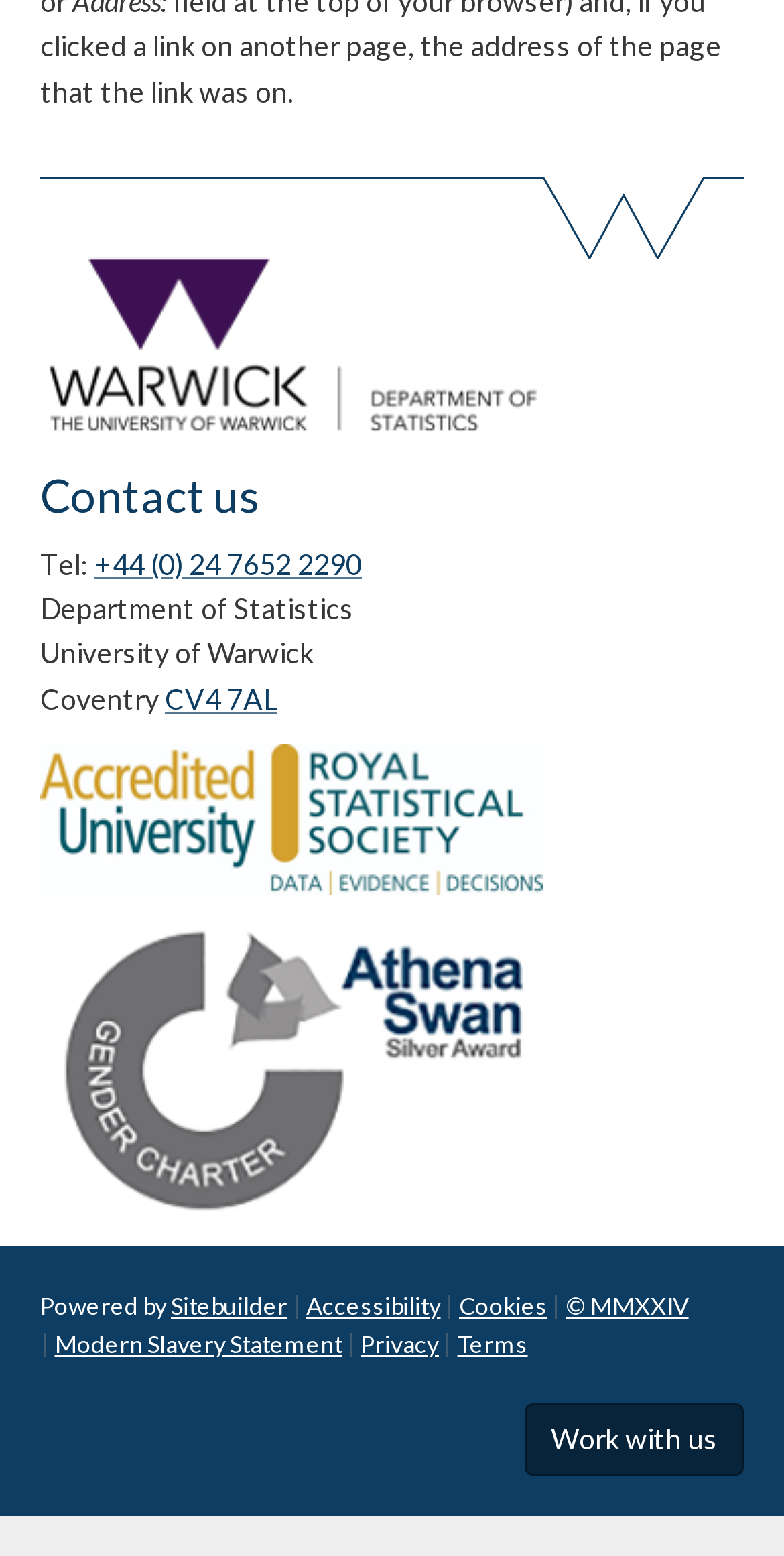Locate the bounding box coordinates of the element you need to click to accomplish the task described by this instruction: "Check the accessibility options".

[0.39, 0.829, 0.562, 0.849]